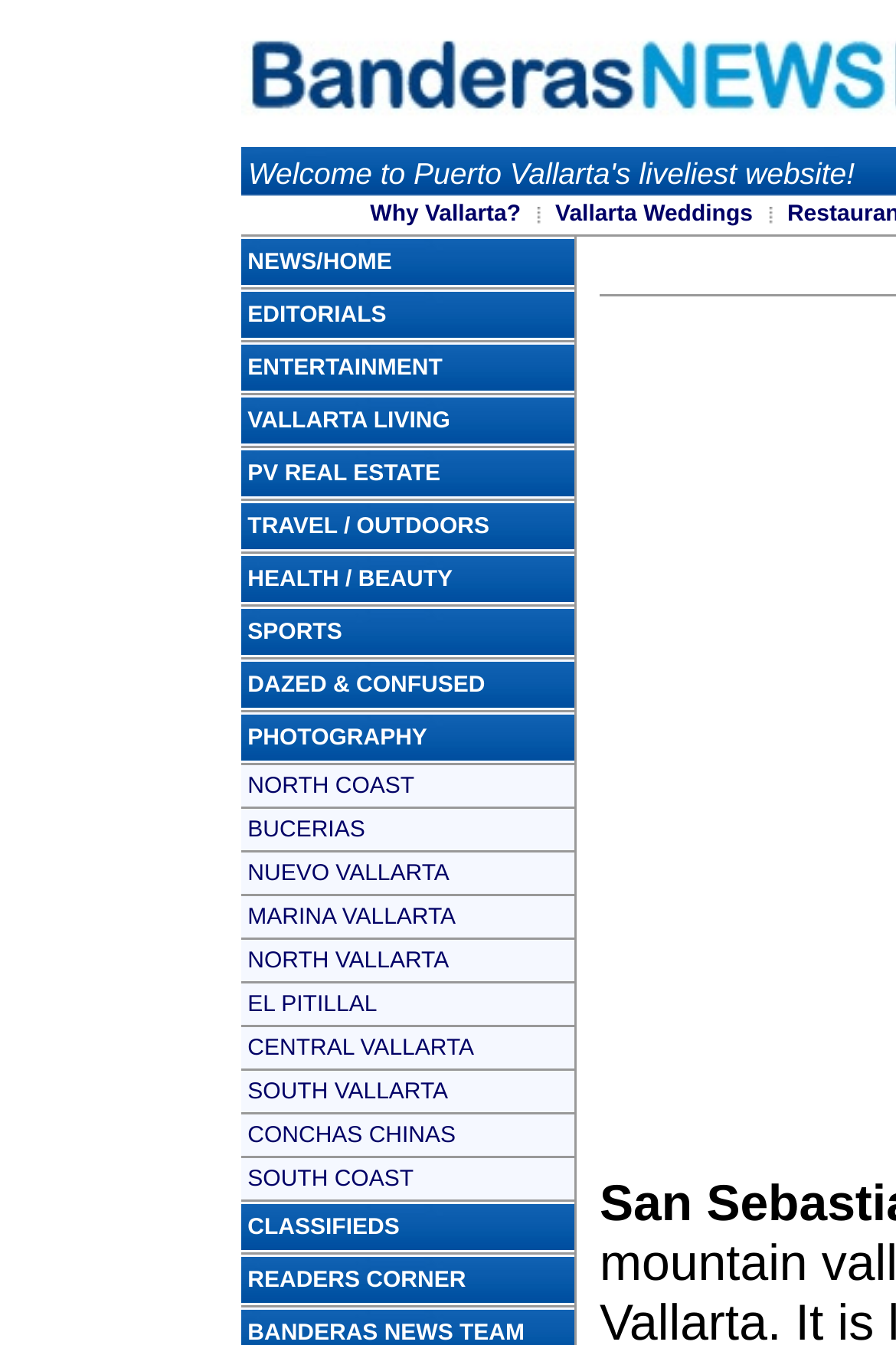Provide your answer in one word or a succinct phrase for the question: 
What is the category of the first gridcell?

NEWS/HOME